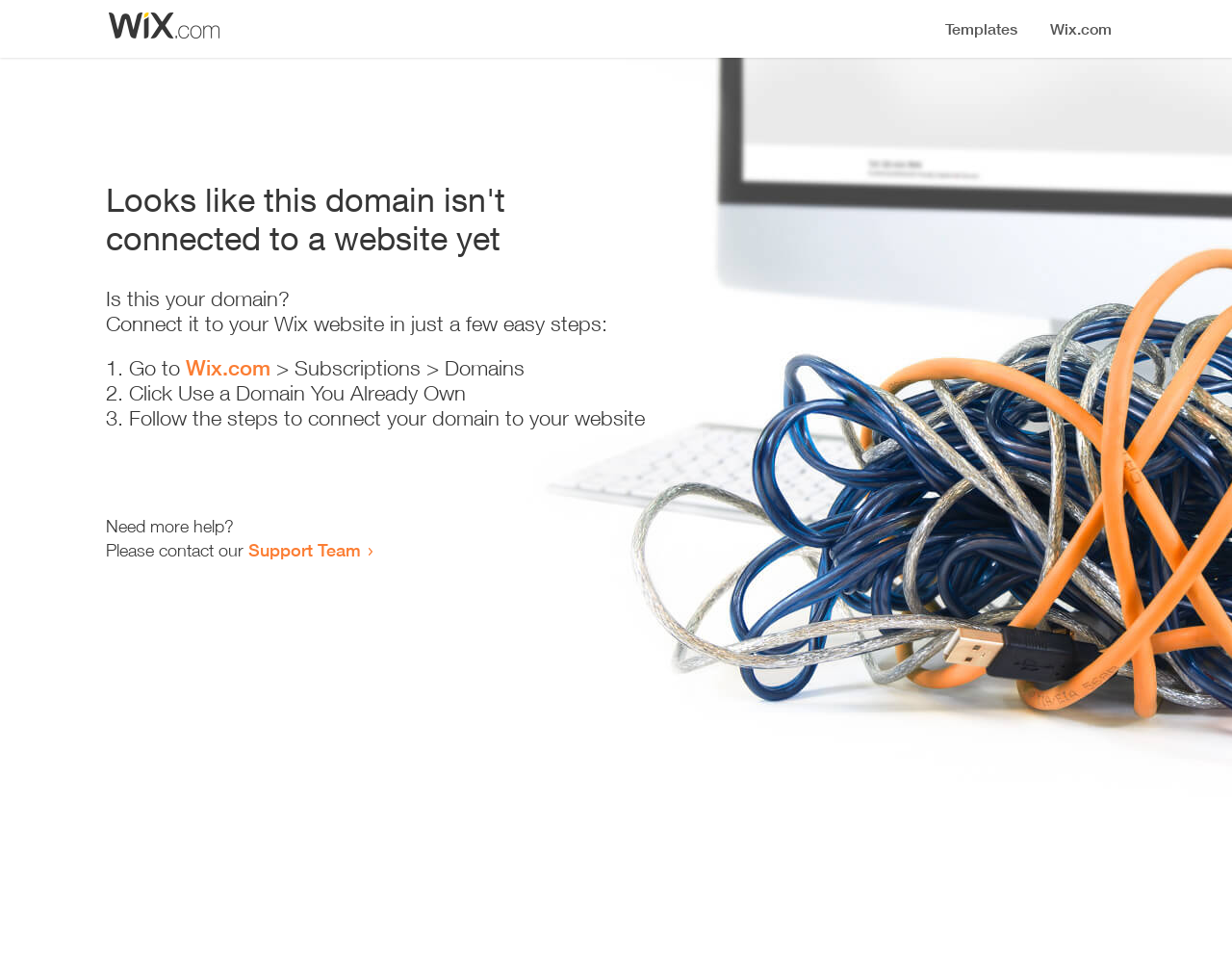What is the purpose of the webpage?
Using the screenshot, give a one-word or short phrase answer.

Connect domain to website